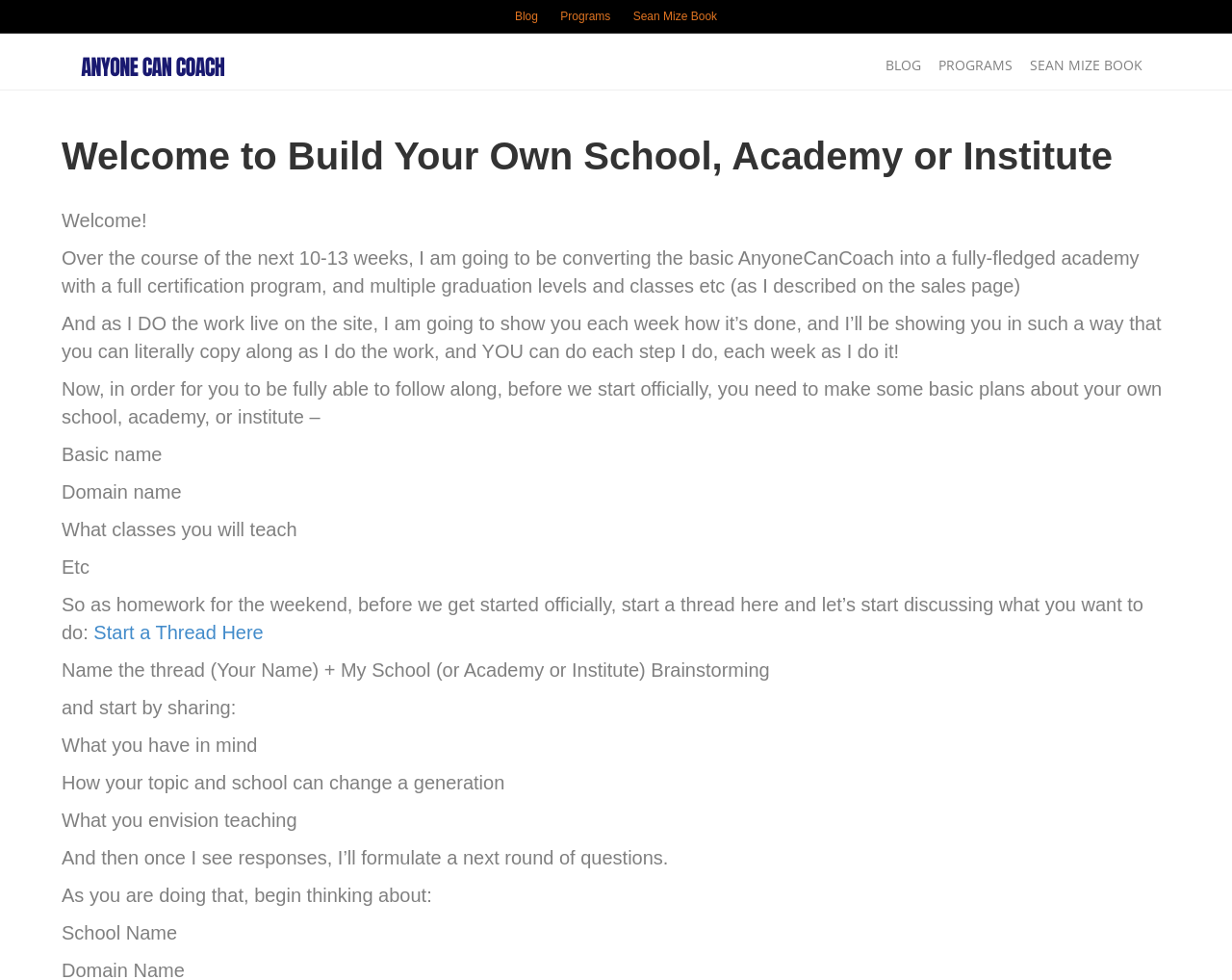What are the three things to consider when planning a school?
Deliver a detailed and extensive answer to the question.

When planning a school, academy, or institute, three things to consider are the basic name, domain name, and what classes will be taught. This is stated in the text on the webpage, where it says 'Basic name', 'Domain name', and 'What classes you will teach' as things to think about when planning a school.